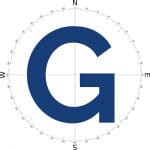Please respond to the question with a concise word or phrase:
What is the purpose of the Gilbane Advisor?

to guide and inform